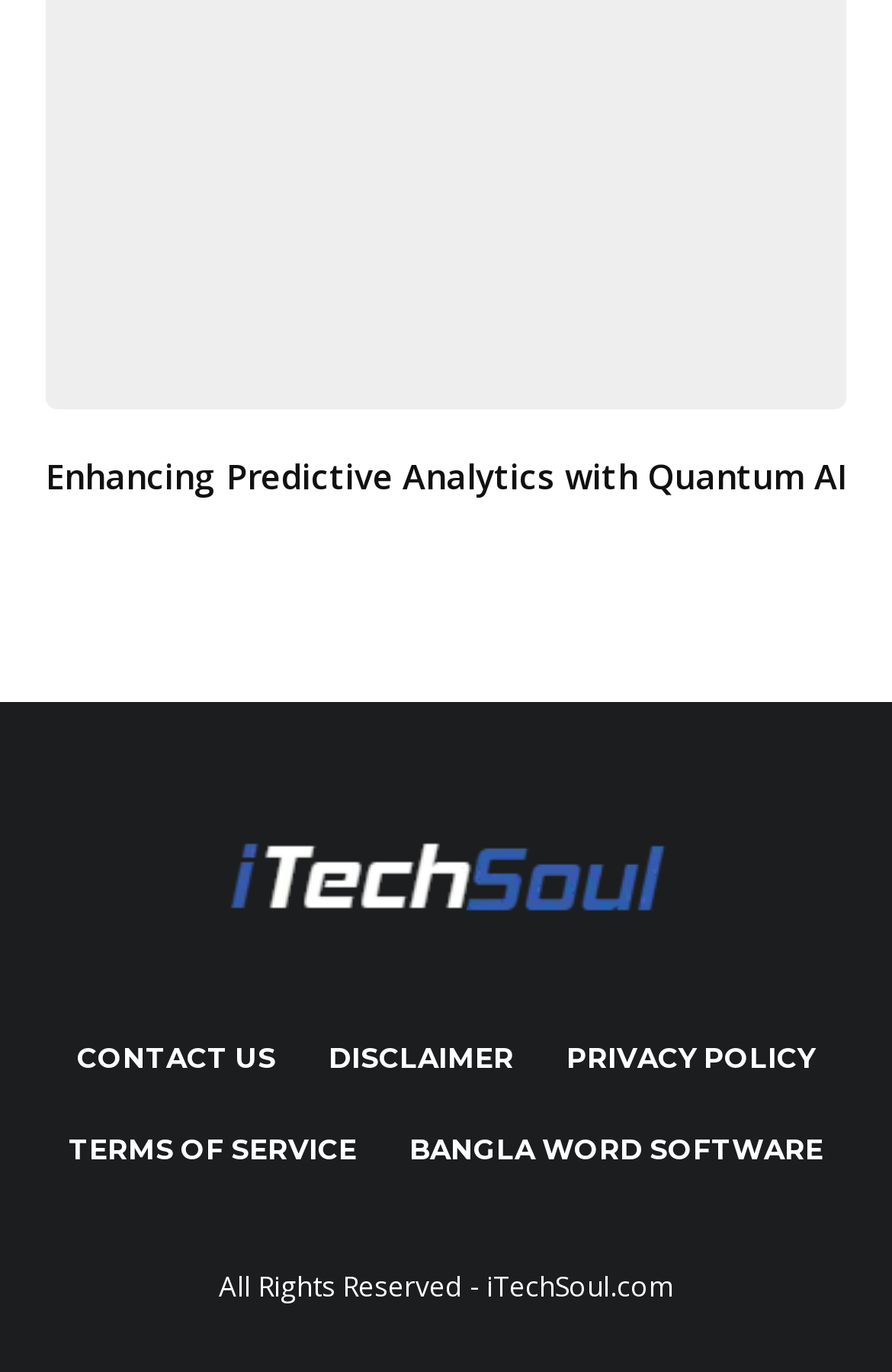Using the image as a reference, answer the following question in as much detail as possible:
What is the topmost heading on the webpage?

The topmost heading on the webpage is 'Enhancing Predictive Analytics with Quantum AI' which is indicated by the bounding box coordinates [0.051, 0.299, 0.949, 0.362] and is of type 'heading'.